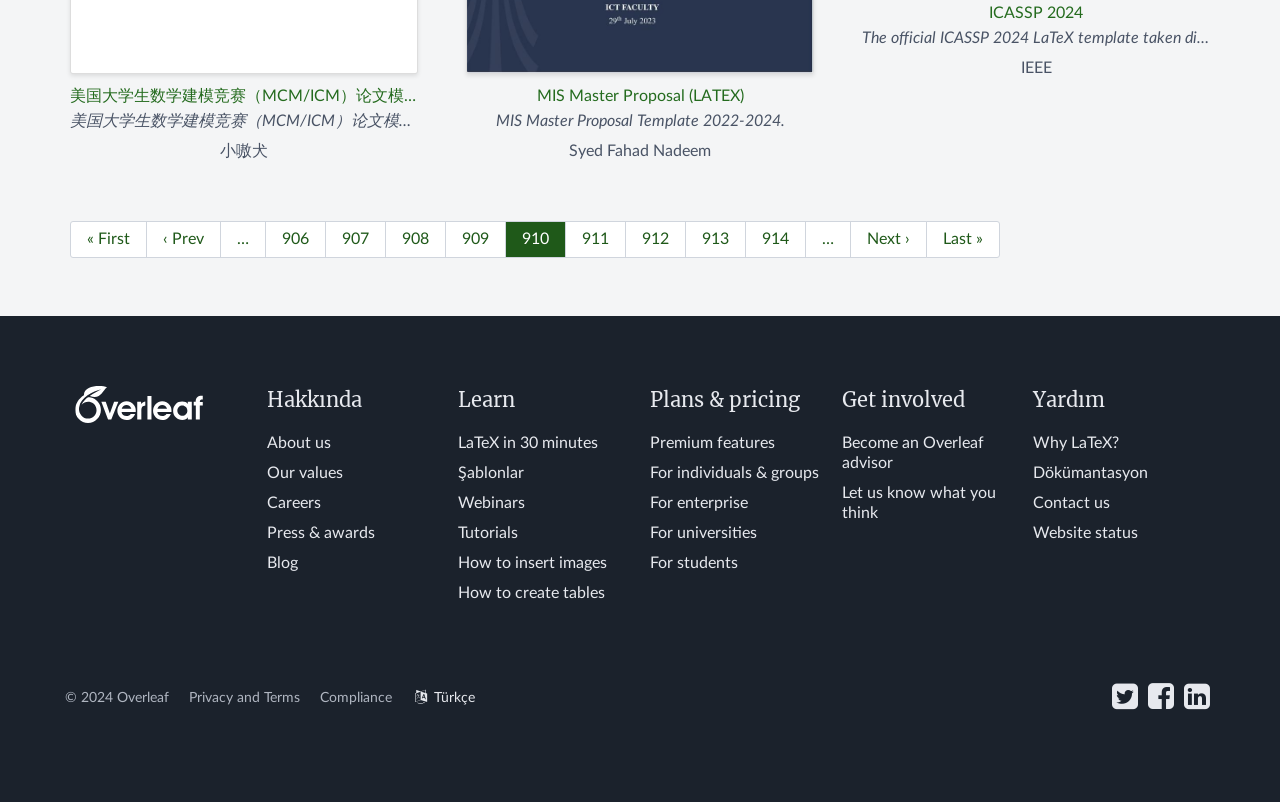What is the name of the author of the MIS Master Proposal Template?
Please answer the question with a single word or phrase, referencing the image.

Syed Fahad Nadeem